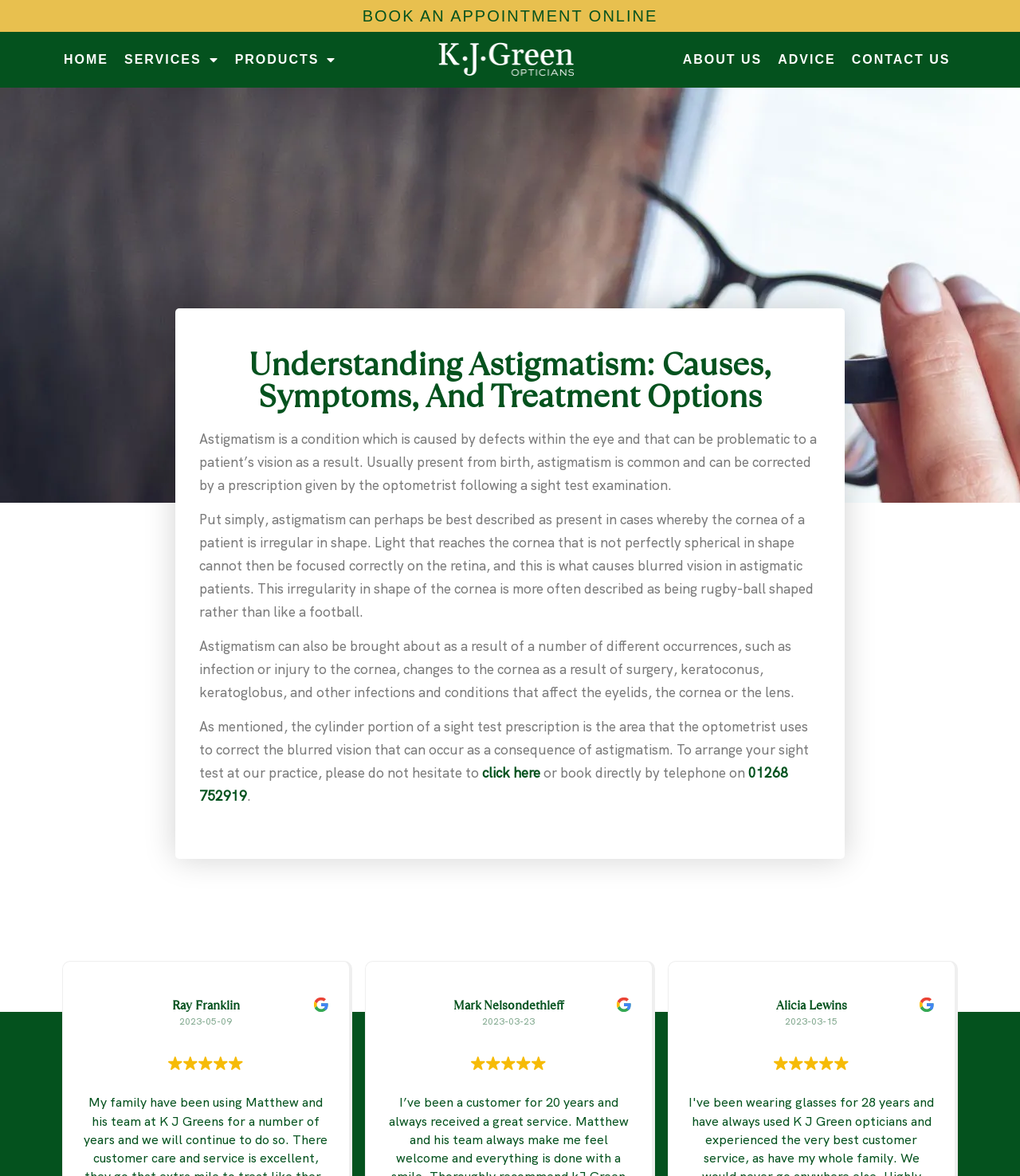Find the coordinates for the bounding box of the element with this description: "ADVICE".

[0.755, 0.037, 0.827, 0.064]